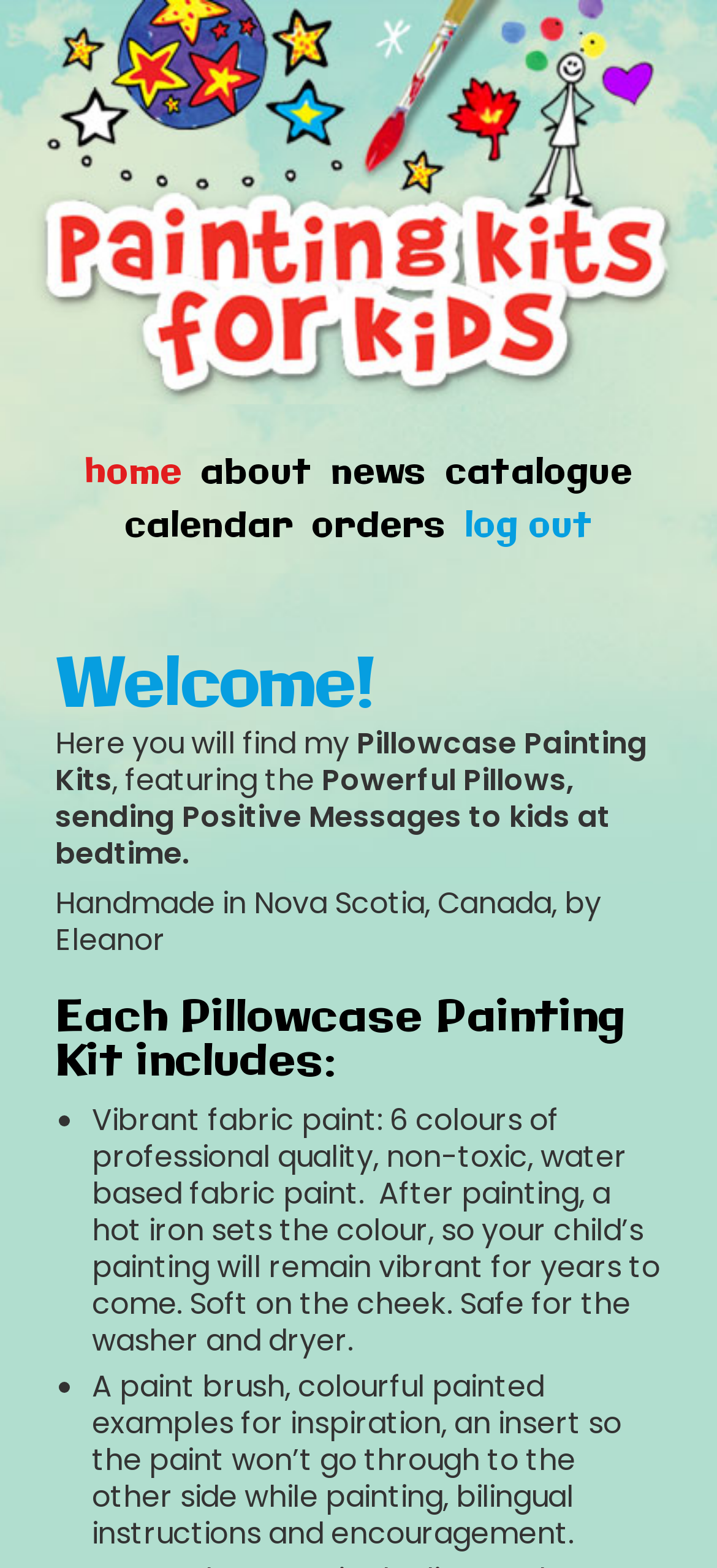Explain the webpage's layout and main content in detail.

The webpage is about painting kits for kids, specifically pillowcase and t-shirt painting kits designed and handmade in Canada. At the top, there is a navigation menu with seven links: "home", "about", "news", "catalogue", "calendar", "orders", and "log out", arranged horizontally from left to right.

Below the navigation menu, a heading "Welcome!" is centered on the page. Following this, there is a brief introduction to the painting kits, which includes three lines of text. The first line reads "Here you will find my Pillowcase Painting Kits", the second line says "Kits, featuring the", and the third line explains the purpose of the kits, "Powerful Pillows, sending Positive Messages to kids at bedtime."

Underneath the introduction, there is a sentence that provides more information about the kits, stating that they are "Handmade in Nova Scotia, Canada, by Eleanor". 

The webpage then lists the contents of each pillowcase painting kit, with a heading "Each Pillowcase Painting Kit includes:". The list consists of two items, each marked with a bullet point. The first item describes the vibrant fabric paint, including its features and benefits, while the second item lists the other materials included in the kit, such as a paint brush, examples for inspiration, and instructions.